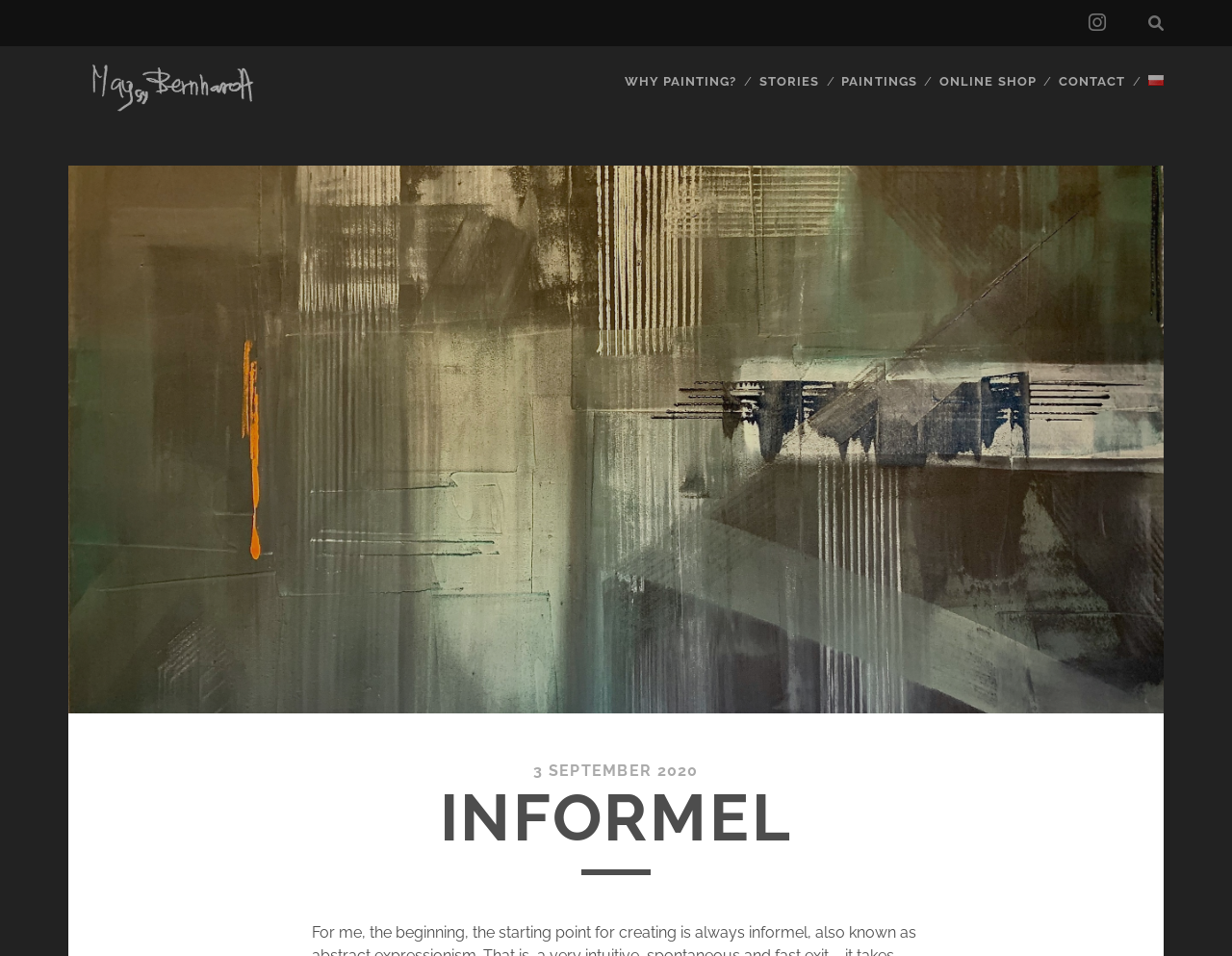Please locate the bounding box coordinates of the element's region that needs to be clicked to follow the instruction: "Switch to Polish language". The bounding box coordinates should be provided as four float numbers between 0 and 1, i.e., [left, top, right, bottom].

[0.932, 0.074, 0.945, 0.098]